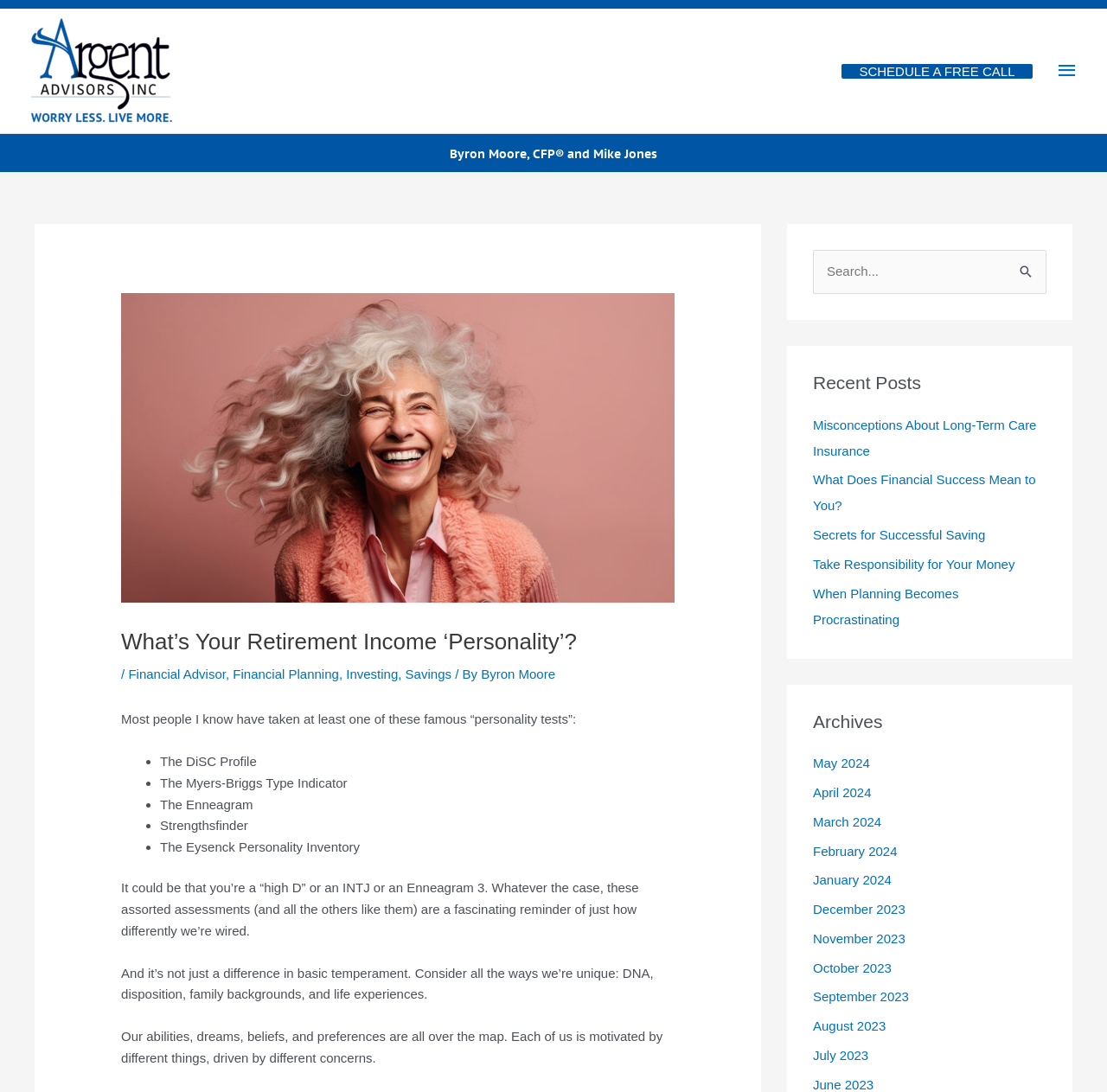Describe all the key features and sections of the webpage thoroughly.

This webpage is about retirement income planning and features an article titled "What's Your Retirement Income 'Personality'?" by Byron Moore, a certified financial planner, and Mike Jones. At the top of the page, there is a logo and a link to "Argent Advisors" on the left, and a main menu button on the right. Below the title, there is a call-to-action button to "SCHEDULE A FREE CALL".

The article begins with a question about personality tests and how they can help individuals understand themselves better. The authors then discuss how people are wired differently, with unique DNA, dispositions, family backgrounds, and life experiences. They highlight the importance of understanding individual differences in abilities, dreams, beliefs, and preferences.

On the right side of the page, there is a search bar with a search button. Below the search bar, there are two sections: "Recent Posts" and "Archives". The "Recent Posts" section lists five article links, including "Misconceptions About Long-Term Care Insurance" and "What Does Financial Success Mean to You?". The "Archives" section lists 12 month links, from May 2024 to June 2023, allowing users to access older articles.

Throughout the page, there are no images, but there are several links to other articles and a call-to-action button to schedule a free call. The overall layout is clean and easy to navigate, with clear headings and concise text.